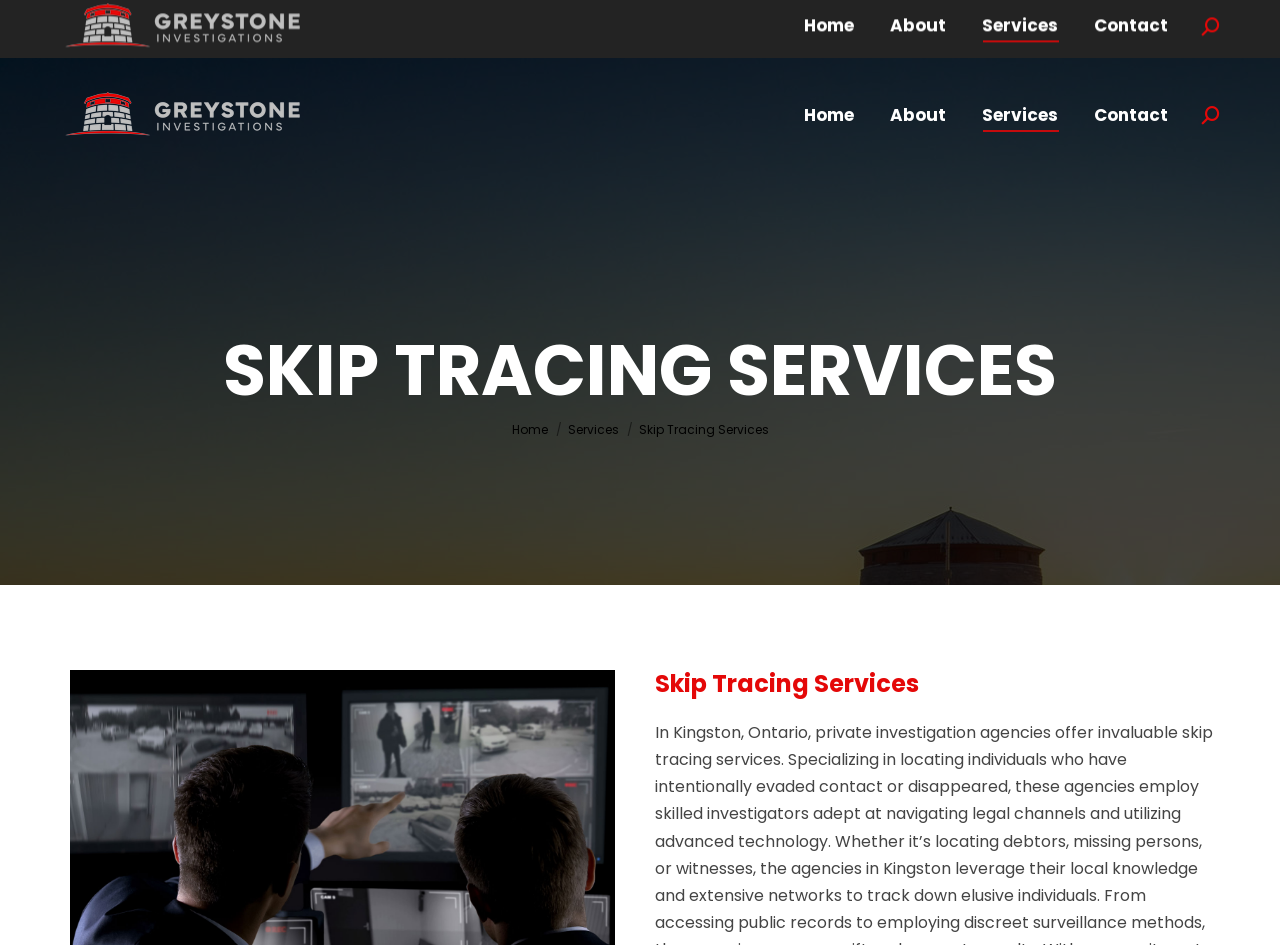What is the company's email address?
Use the screenshot to answer the question with a single word or phrase.

info@greystoneinvestigations.com